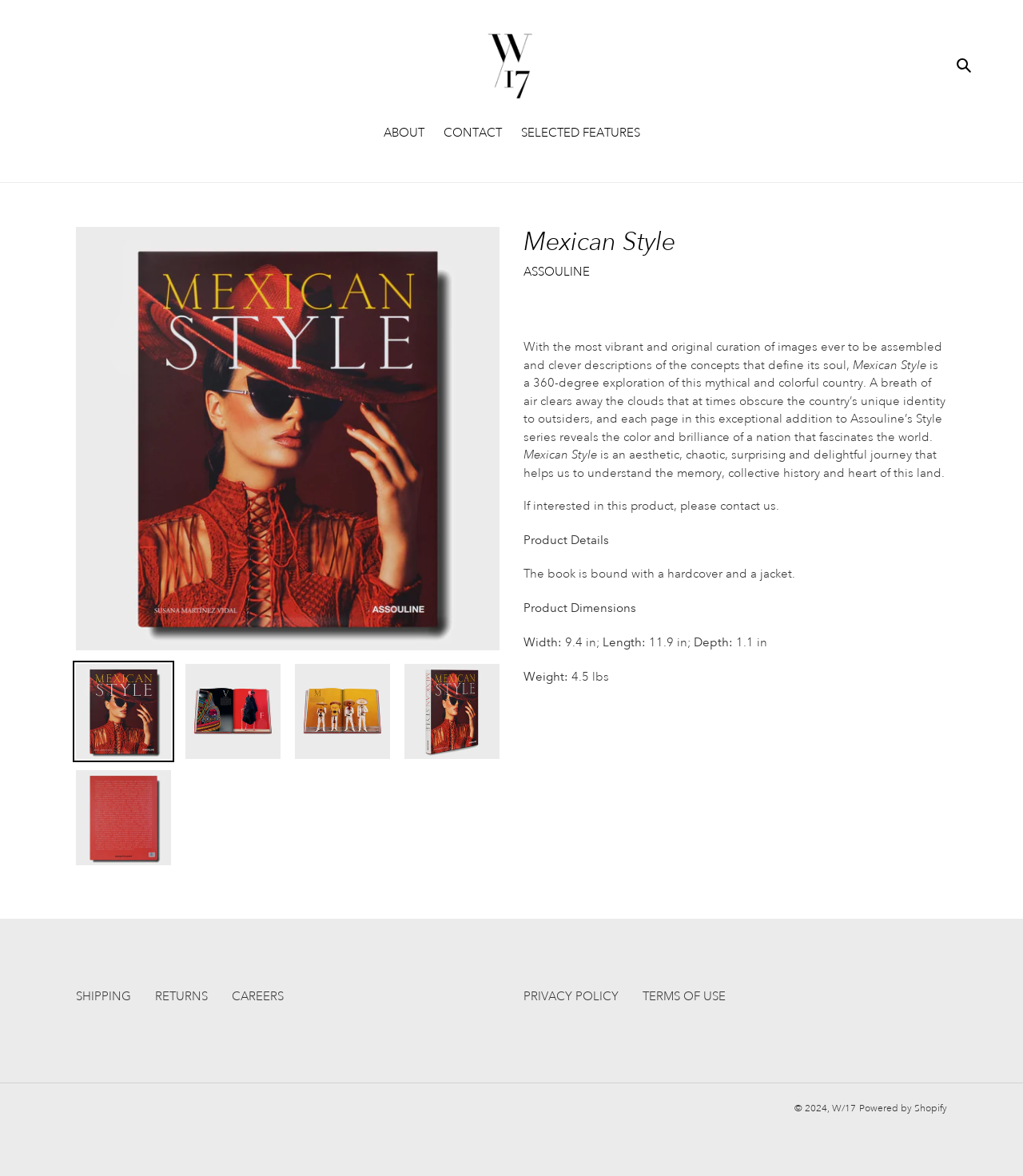Provide the bounding box coordinates of the HTML element this sentence describes: "SHIPPING".

[0.074, 0.841, 0.128, 0.854]